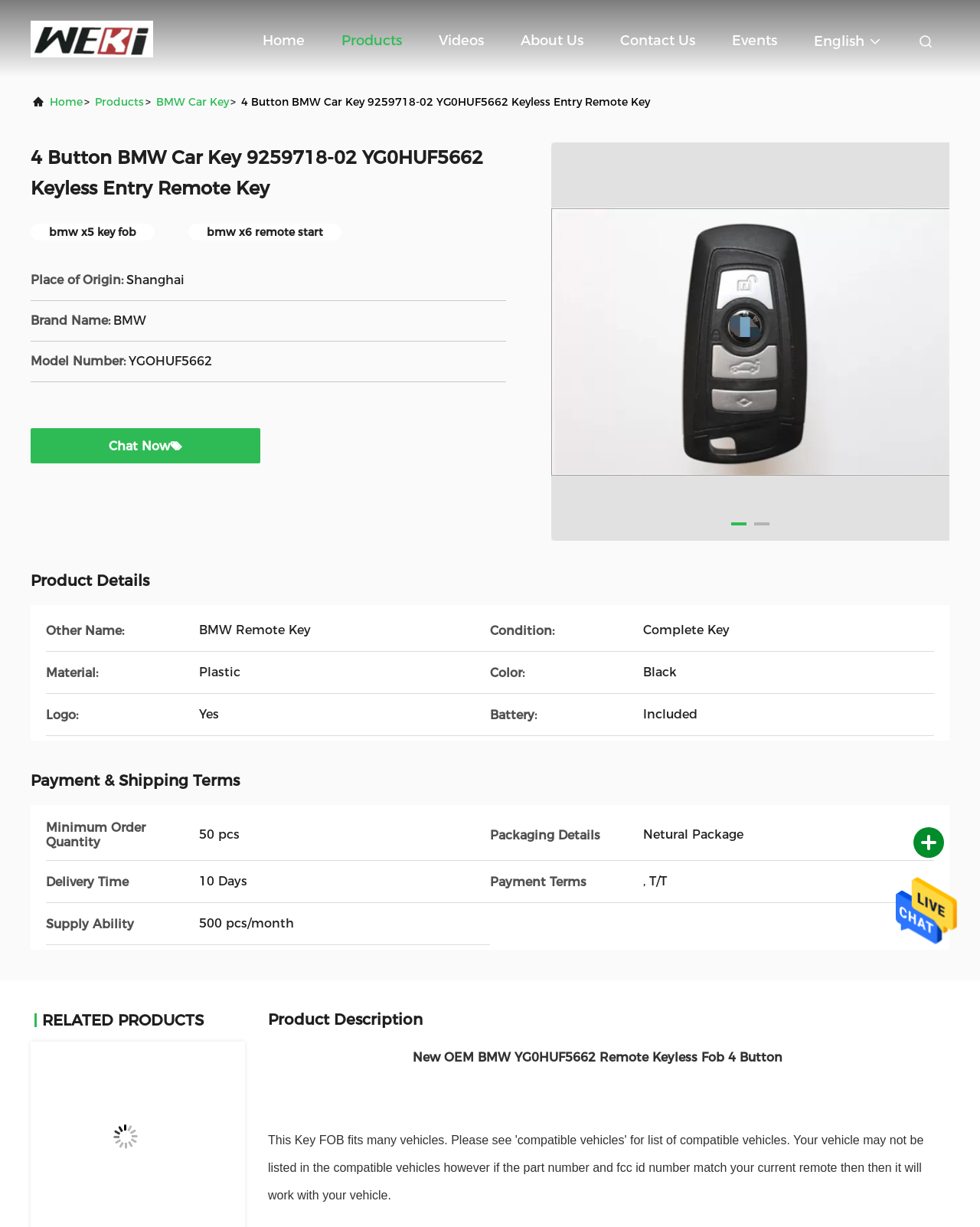Please find the bounding box coordinates of the element's region to be clicked to carry out this instruction: "Explore the 'RELATED PRODUCTS'".

[0.043, 0.824, 0.208, 0.839]